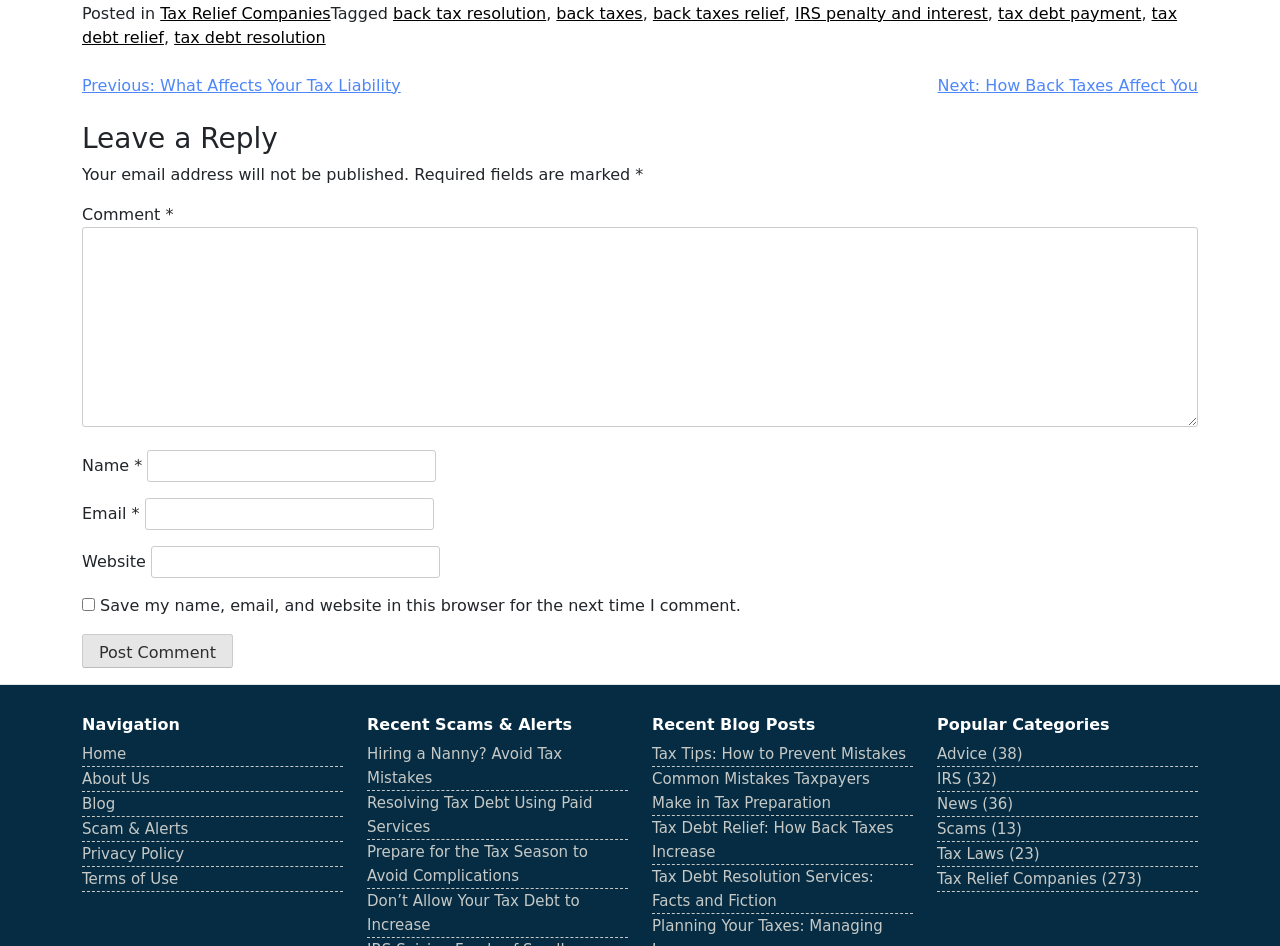Provide the bounding box coordinates for the UI element that is described by this text: "parent_node: Comment * name="comment"". The coordinates should be in the form of four float numbers between 0 and 1: [left, top, right, bottom].

[0.064, 0.24, 0.936, 0.452]